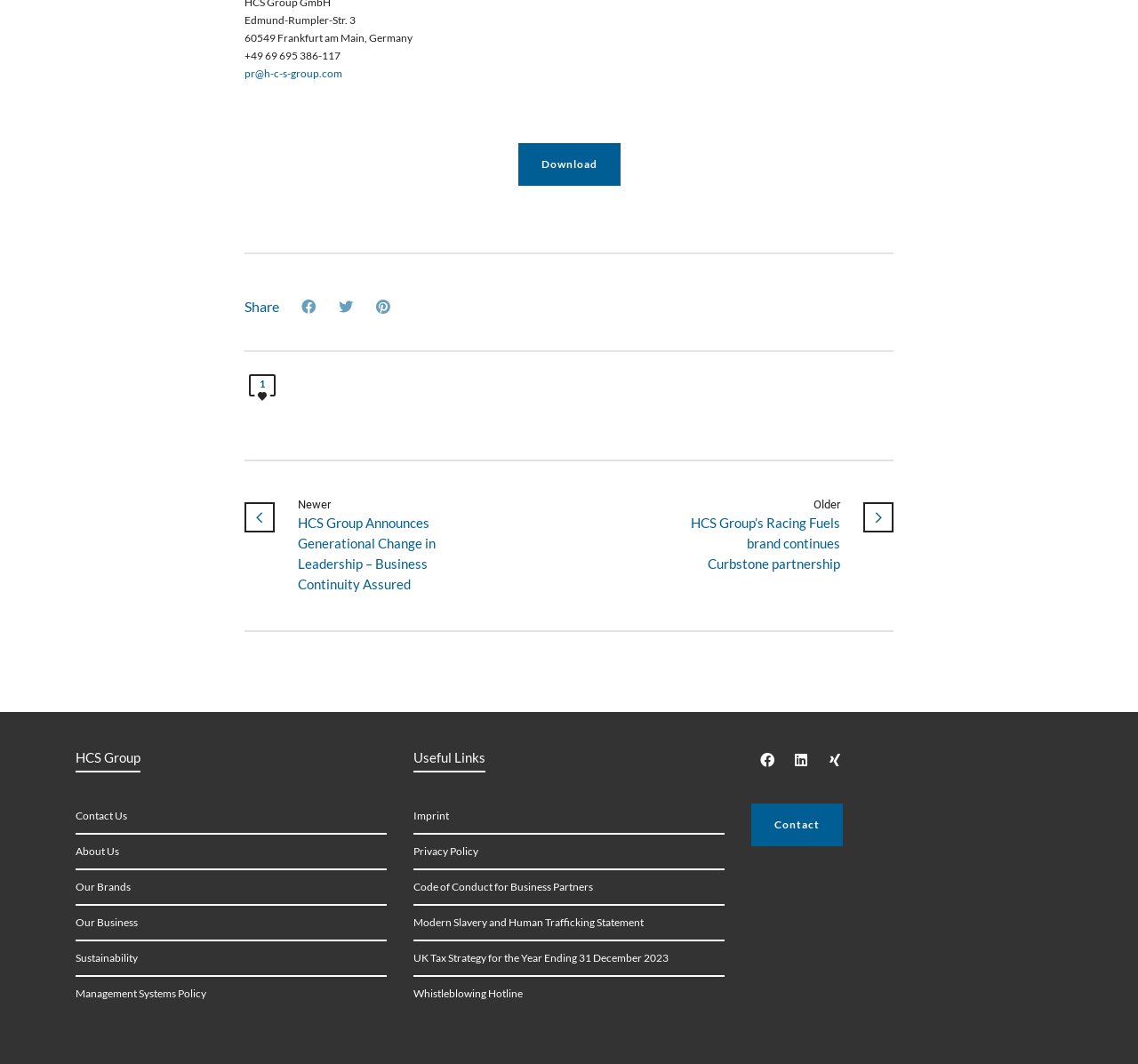Determine the bounding box coordinates for the region that must be clicked to execute the following instruction: "Contact the company".

[0.066, 0.751, 0.34, 0.782]